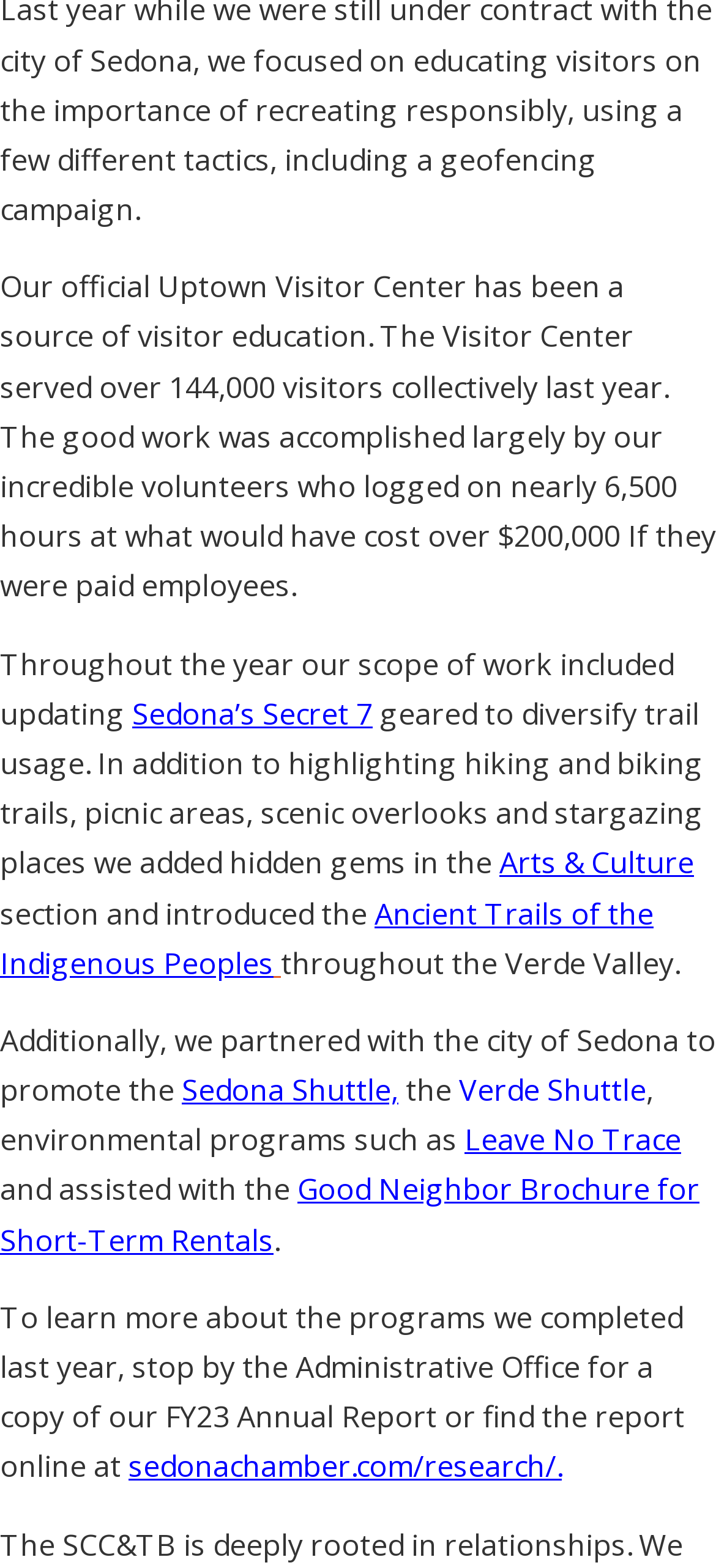What is the name of the section that highlights hiking and biking trails?
Identify the answer in the screenshot and reply with a single word or phrase.

Sedona’s Secret 7